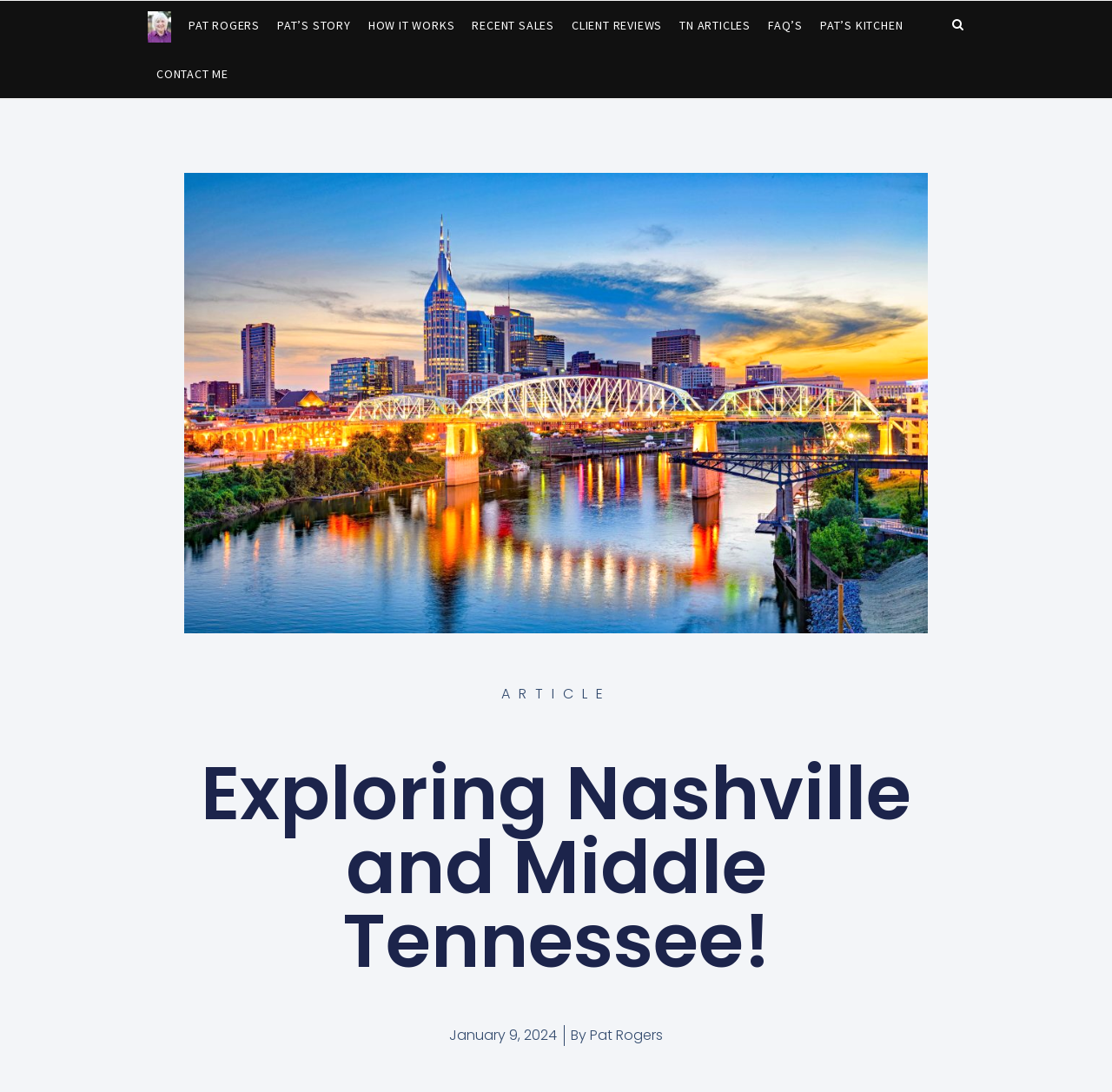Predict the bounding box for the UI component with the following description: "Contact Me".

[0.133, 0.045, 0.213, 0.09]